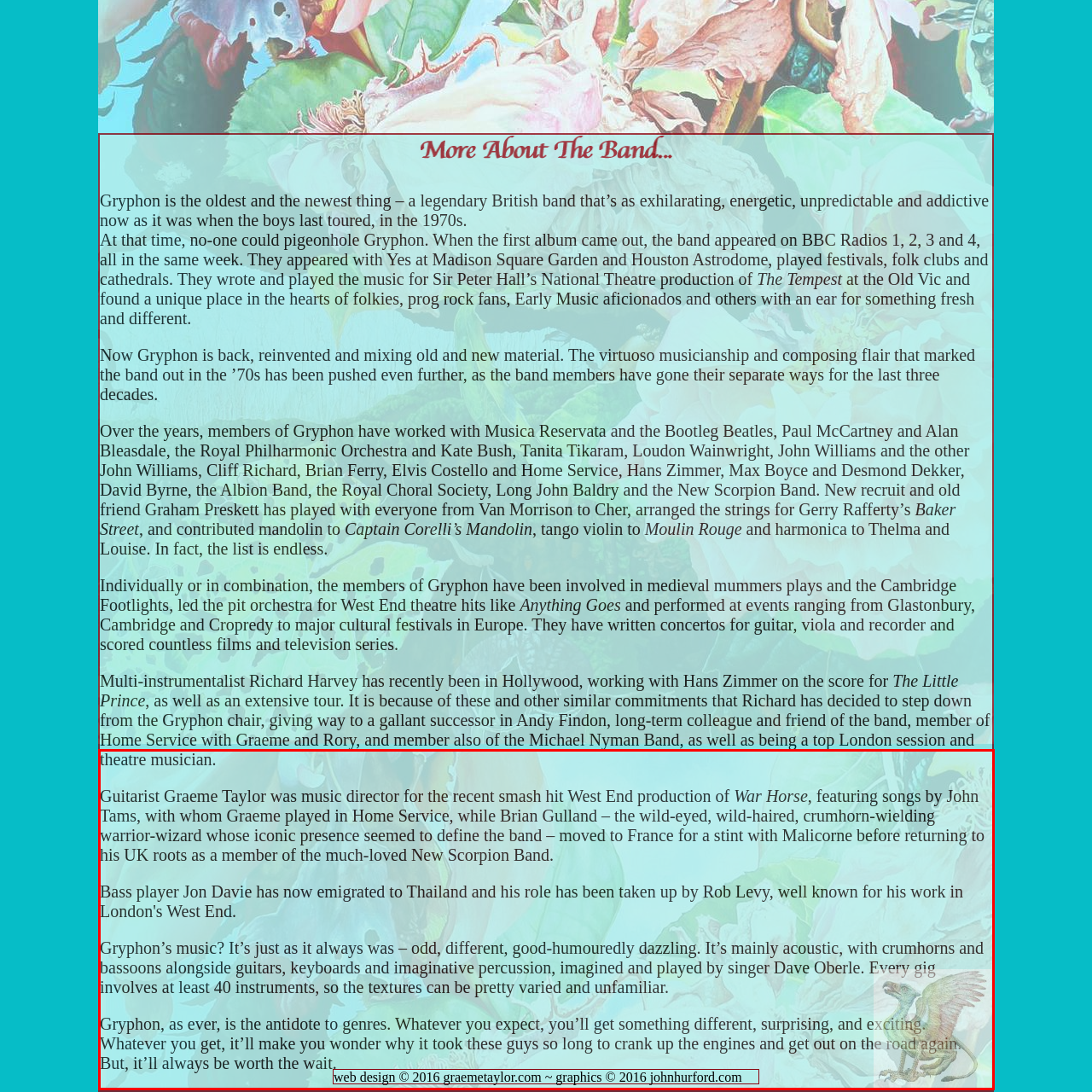Study the image surrounded by the red bounding box and respond as thoroughly as possible to the following question, using the image for reference: What instrument did Graeme Taylor serve as music director for?

According to the caption, Graeme Taylor served as music director for the acclaimed West End production of 'War Horse', which implies that the instrument is related to the production, not a specific musical instrument.